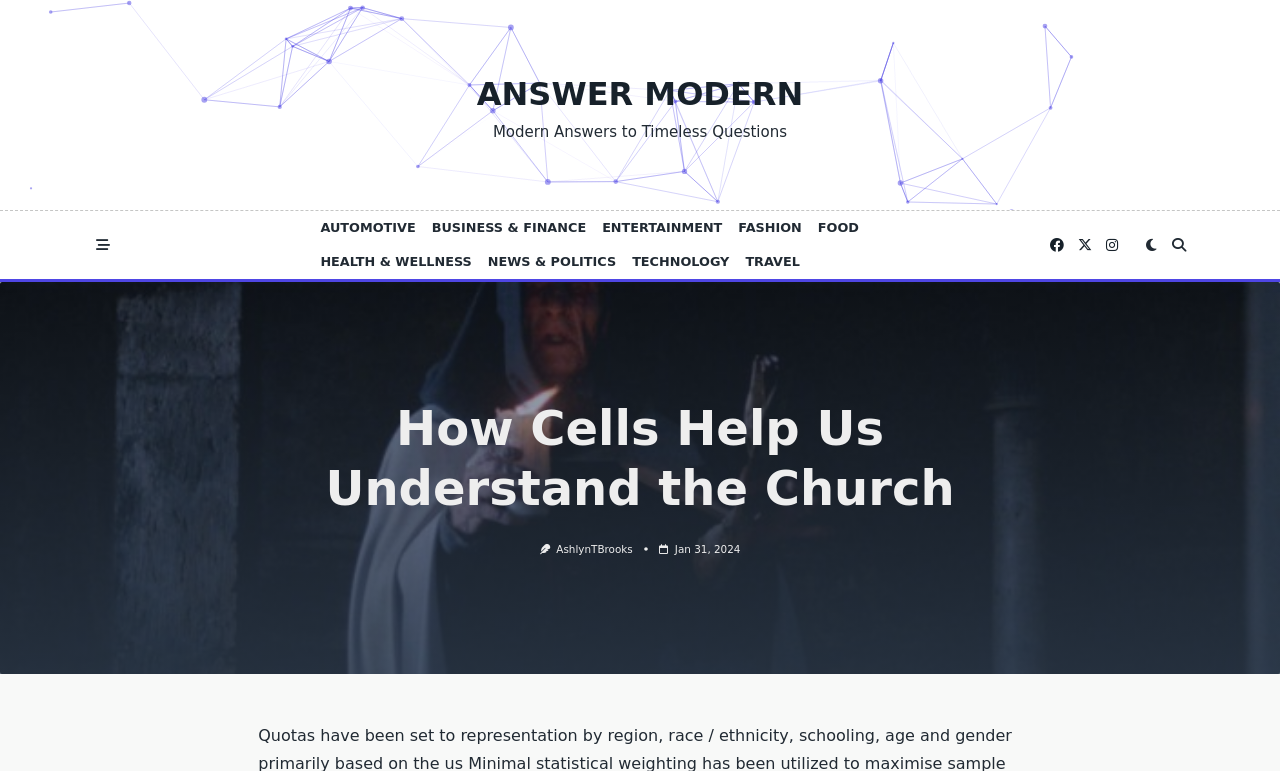Please provide a one-word or phrase answer to the question: 
How many social media links are there?

3